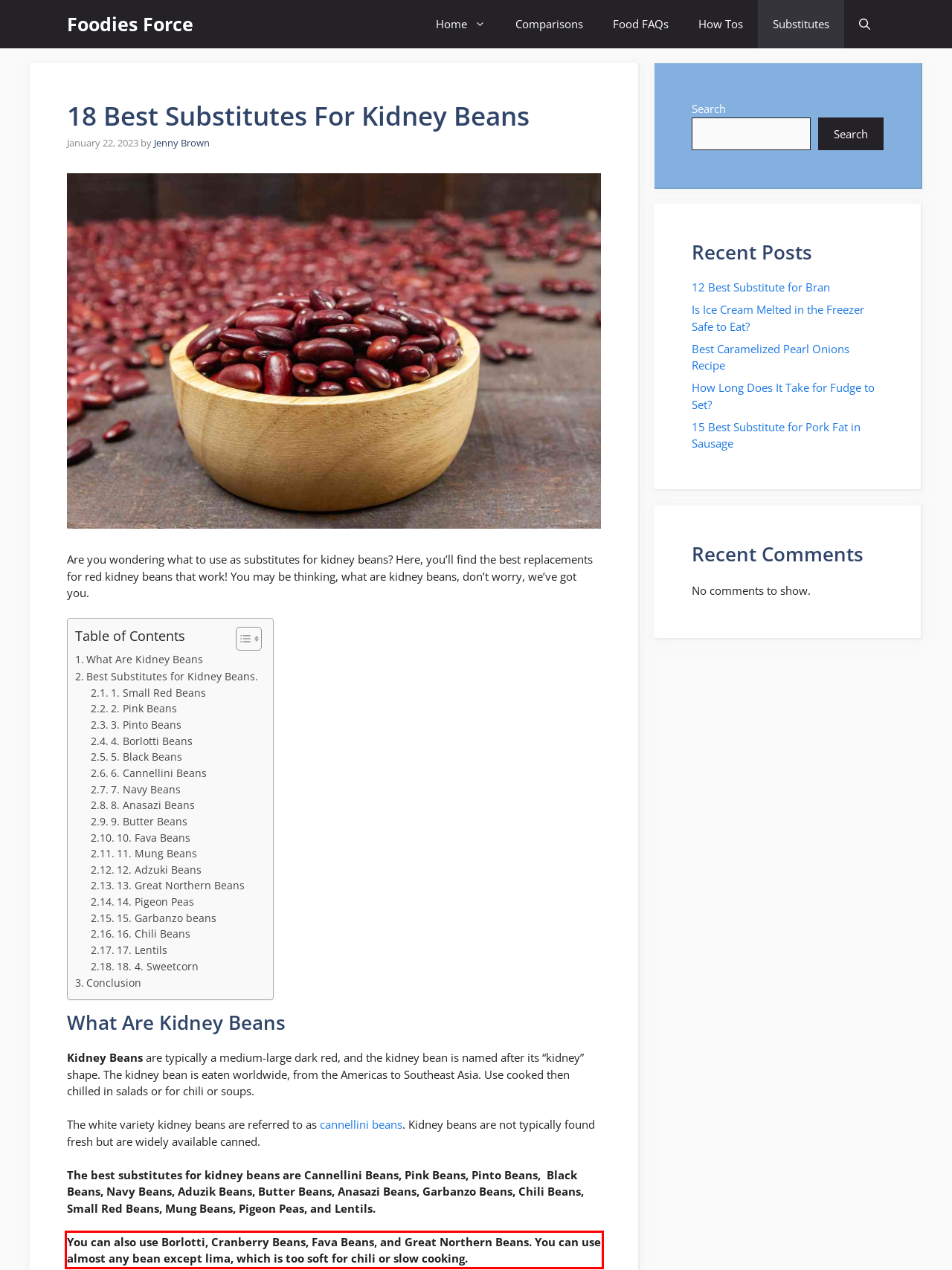Using the provided webpage screenshot, identify and read the text within the red rectangle bounding box.

You can also use Borlotti, Cranberry Beans, Fava Beans, and Great Northern Beans. You can use almost any bean except lima, which is too soft for chili or slow cooking.